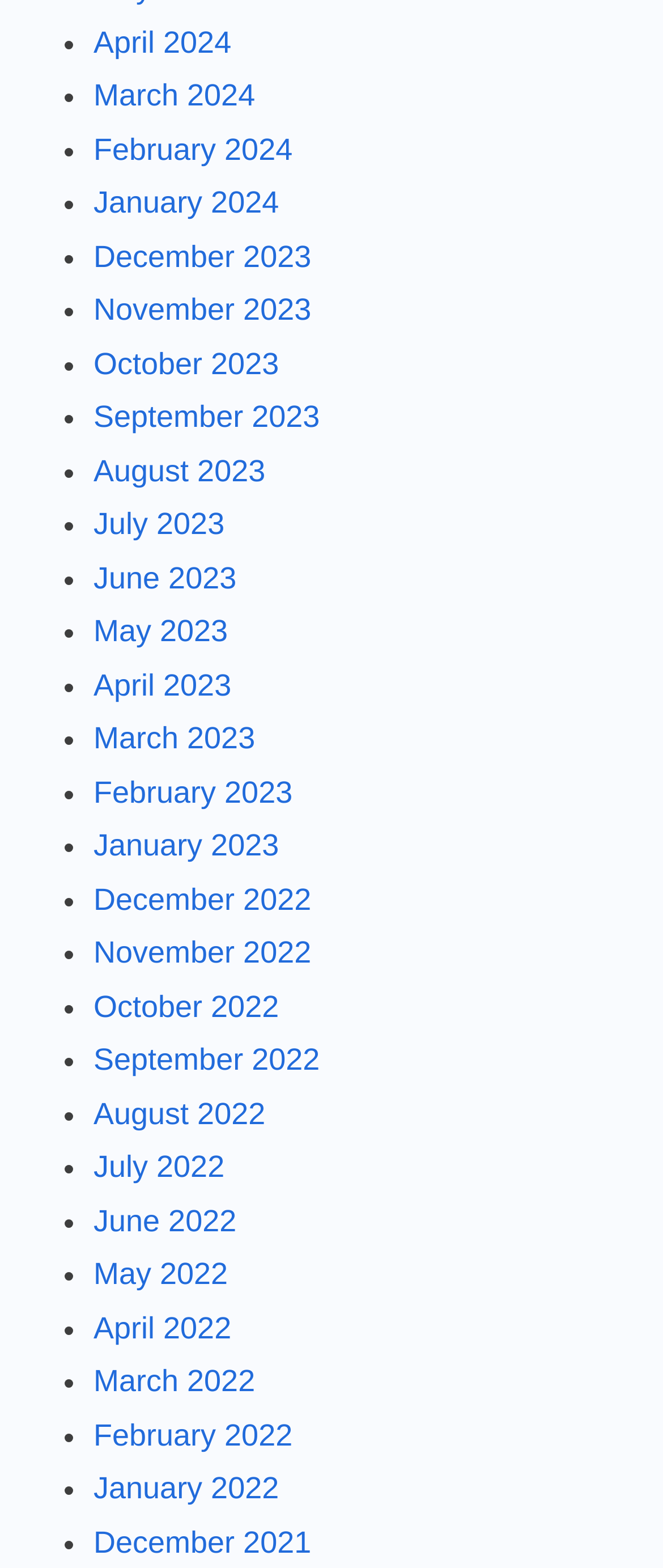How many months are listed on the webpage?
Answer the question with detailed information derived from the image.

By counting the number of links on the webpage, I can see that there are 24 months listed, ranging from April 2024 to December 2021.